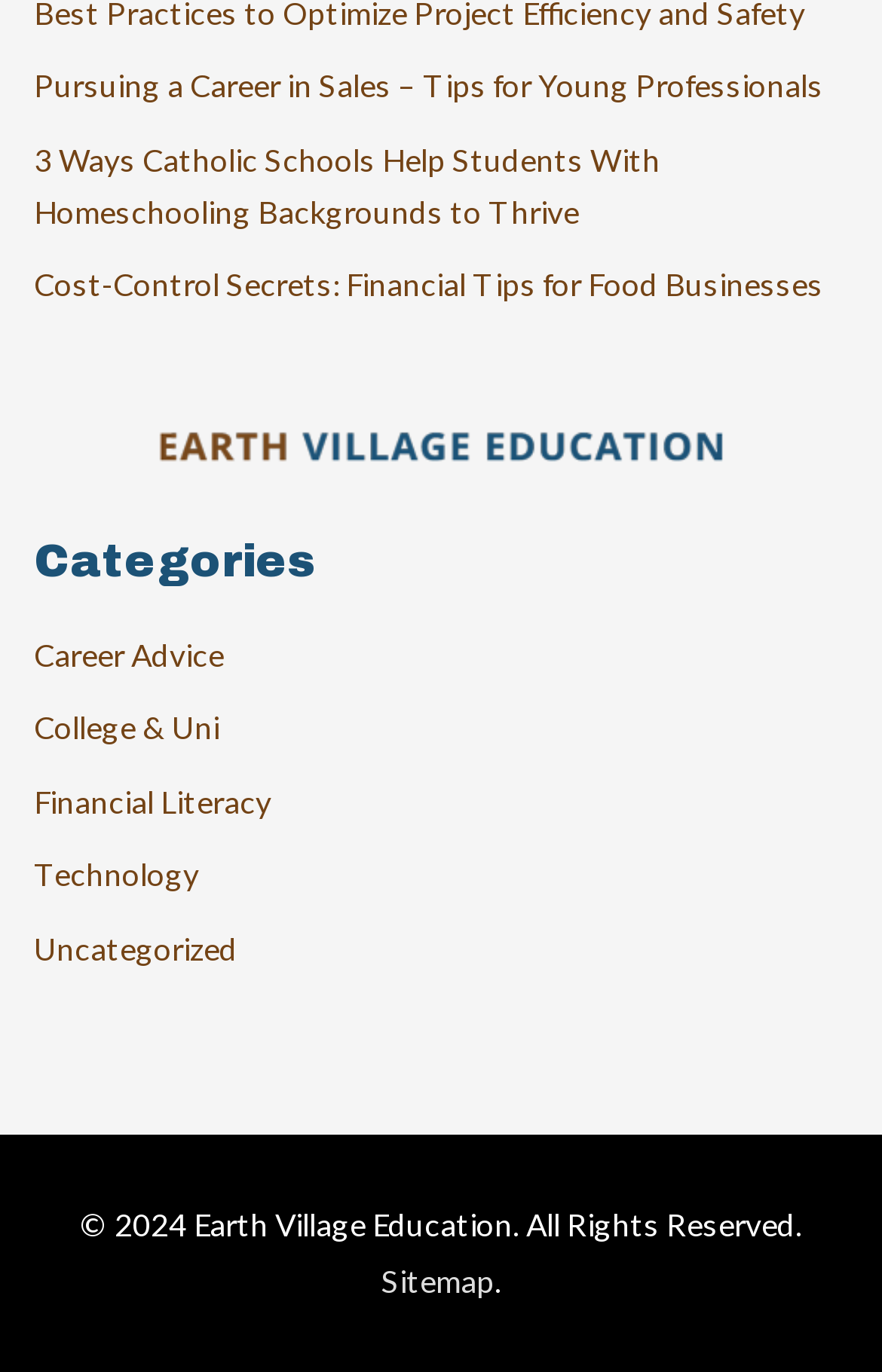How many categories are listed?
Please use the image to provide a one-word or short phrase answer.

5